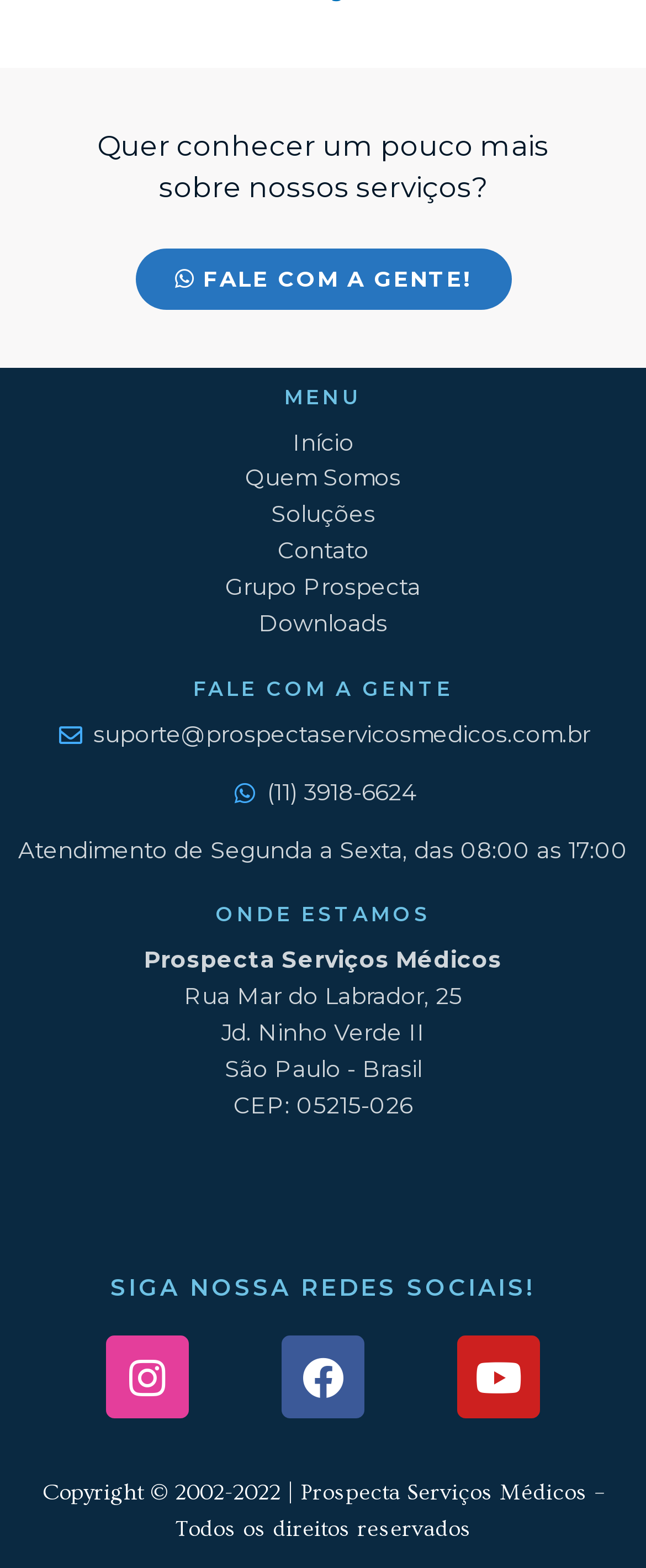What are the office hours?
Please provide a single word or phrase as your answer based on the image.

08:00 as 17:00